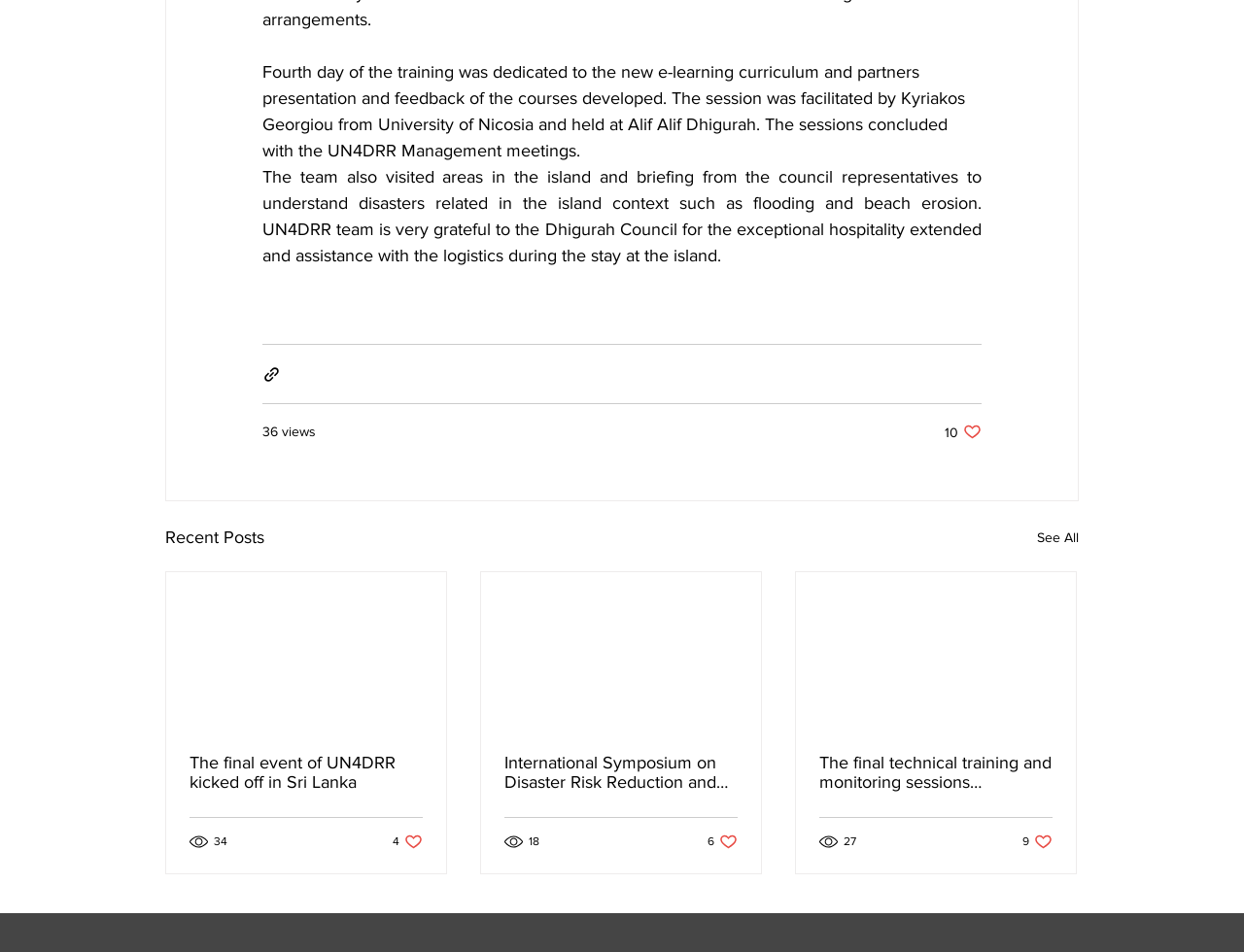What is the location of the International Symposium on Disaster Risk Reduction and Climate Change?
Provide a comprehensive and detailed answer to the question.

The location of the International Symposium on Disaster Risk Reduction and Climate Change can be found by reading the link element with the text 'International Symposium on Disaster Risk Reduction and Climate Change. Male’, Maldives.' located in the second article.